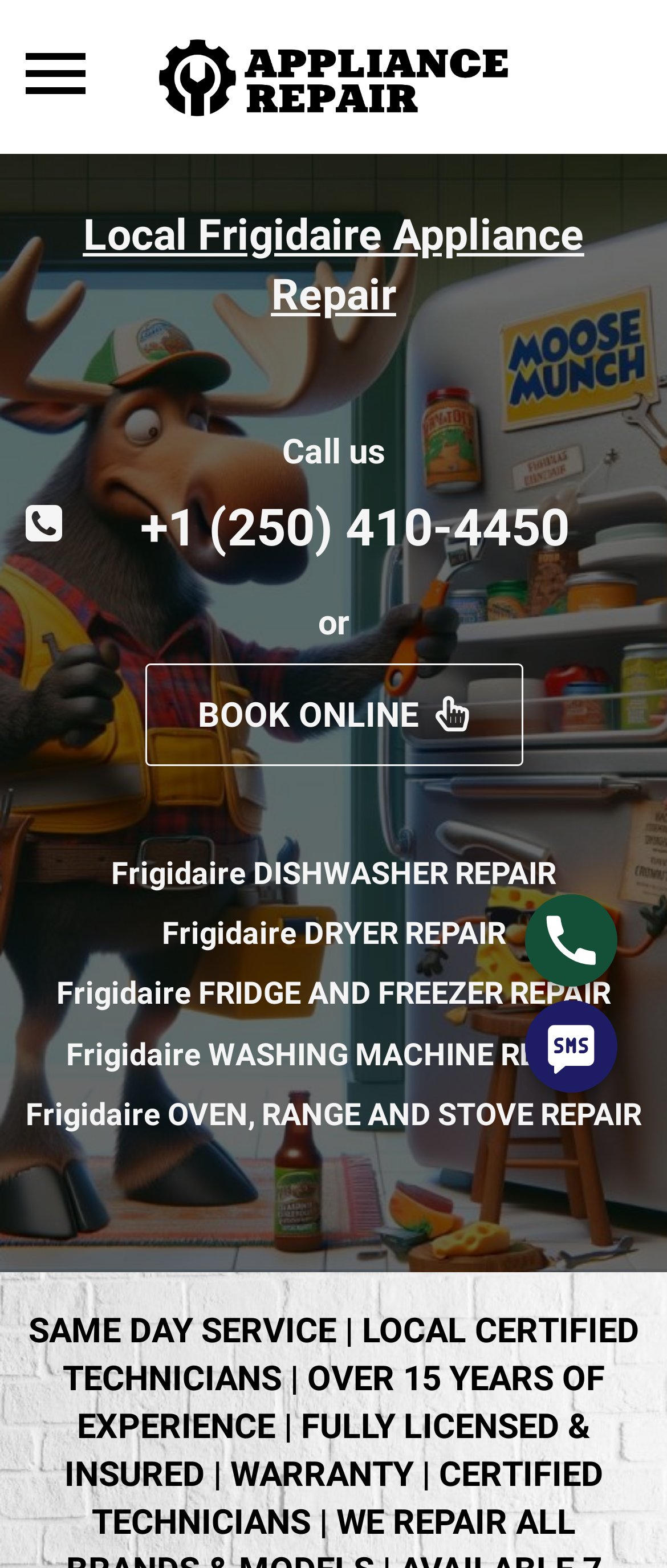Determine the bounding box for the described HTML element: "Frigidaire WASHING MACHINE REPAIR". Ensure the coordinates are four float numbers between 0 and 1 in the format [left, top, right, bottom].

[0.099, 0.66, 0.901, 0.683]